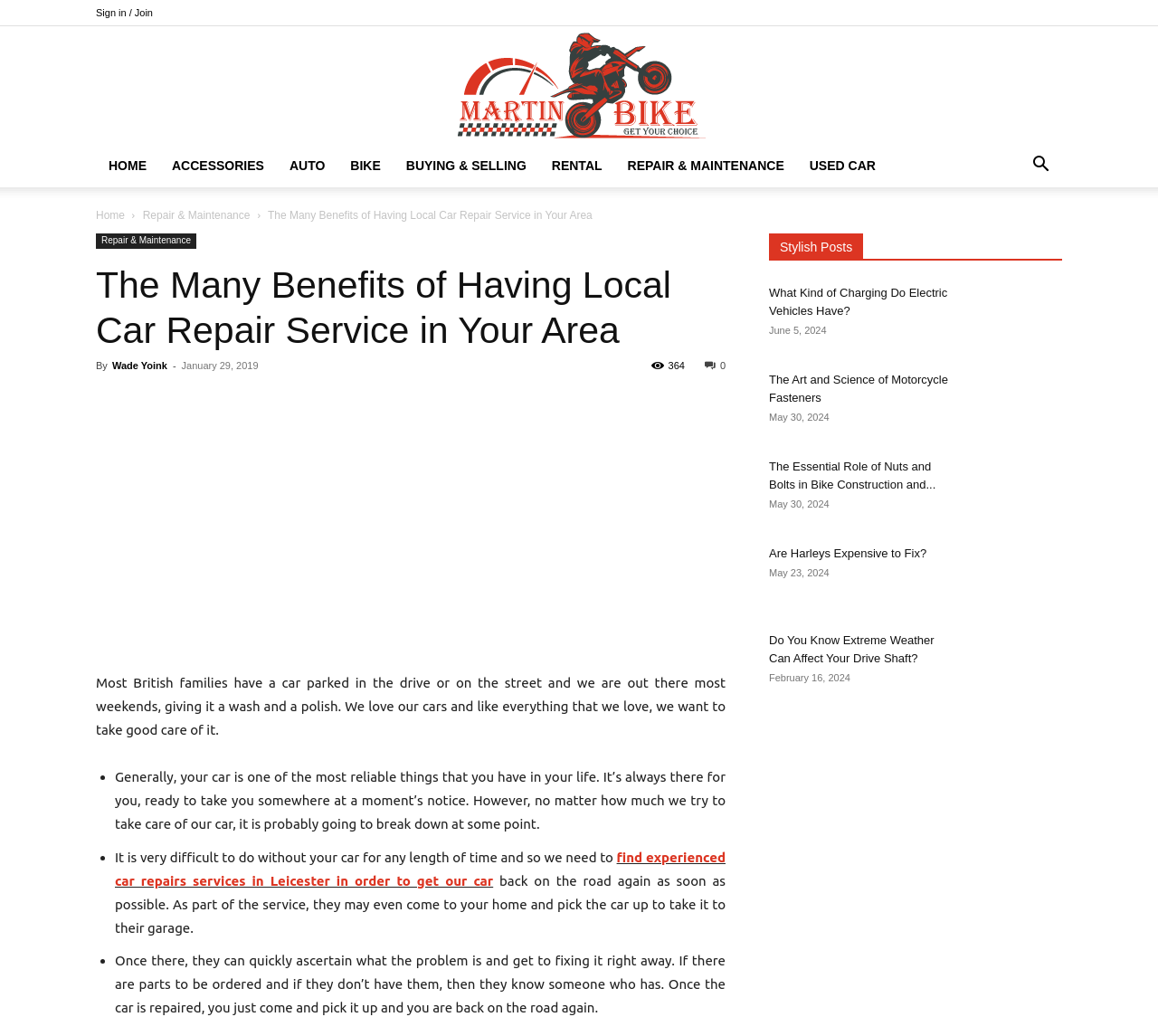Based on the element description "Twitter", predict the bounding box coordinates of the UI element.

[0.119, 0.502, 0.15, 0.537]